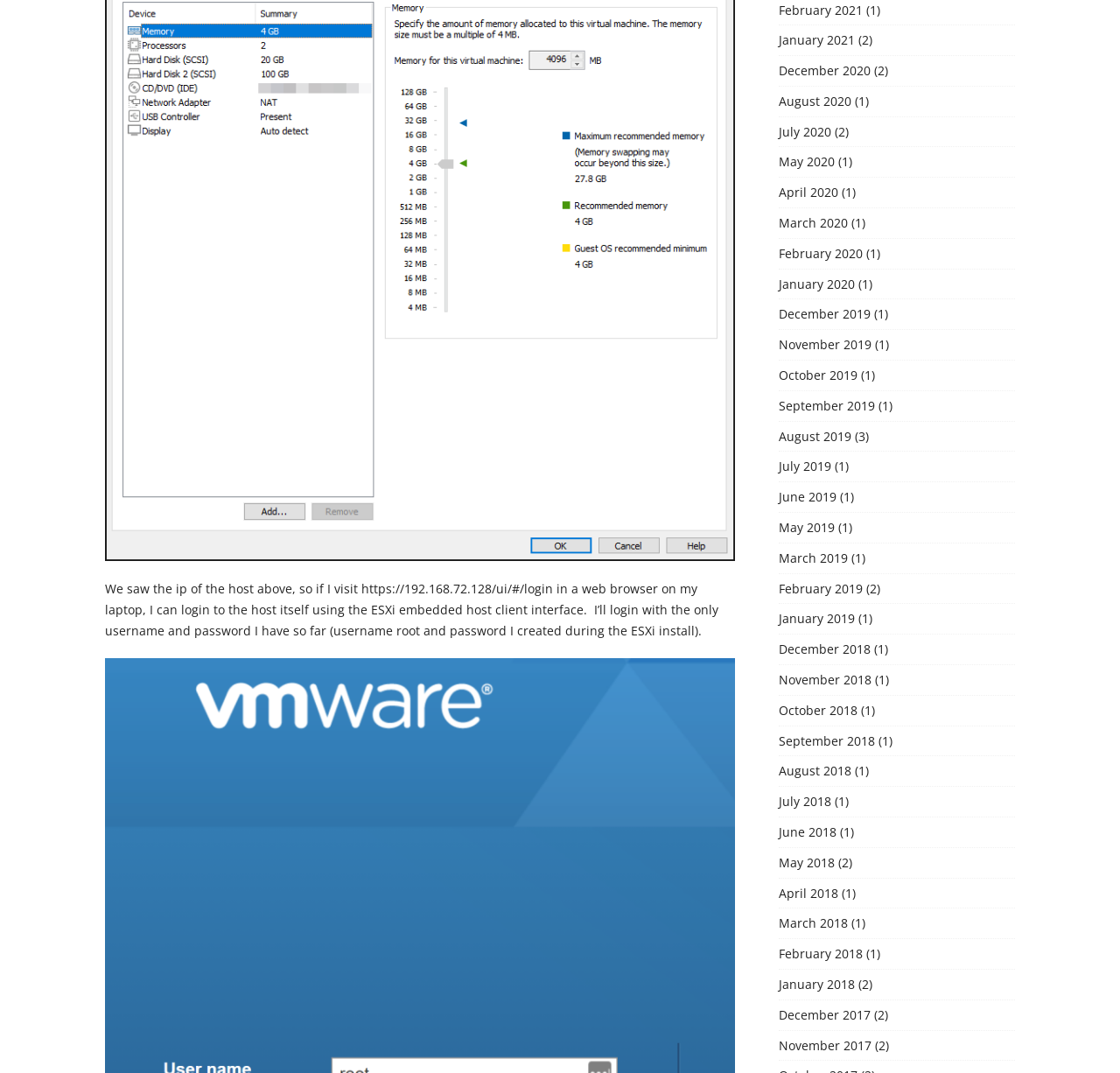Show the bounding box coordinates of the element that should be clicked to complete the task: "login to the host".

[0.094, 0.227, 0.656, 0.242]